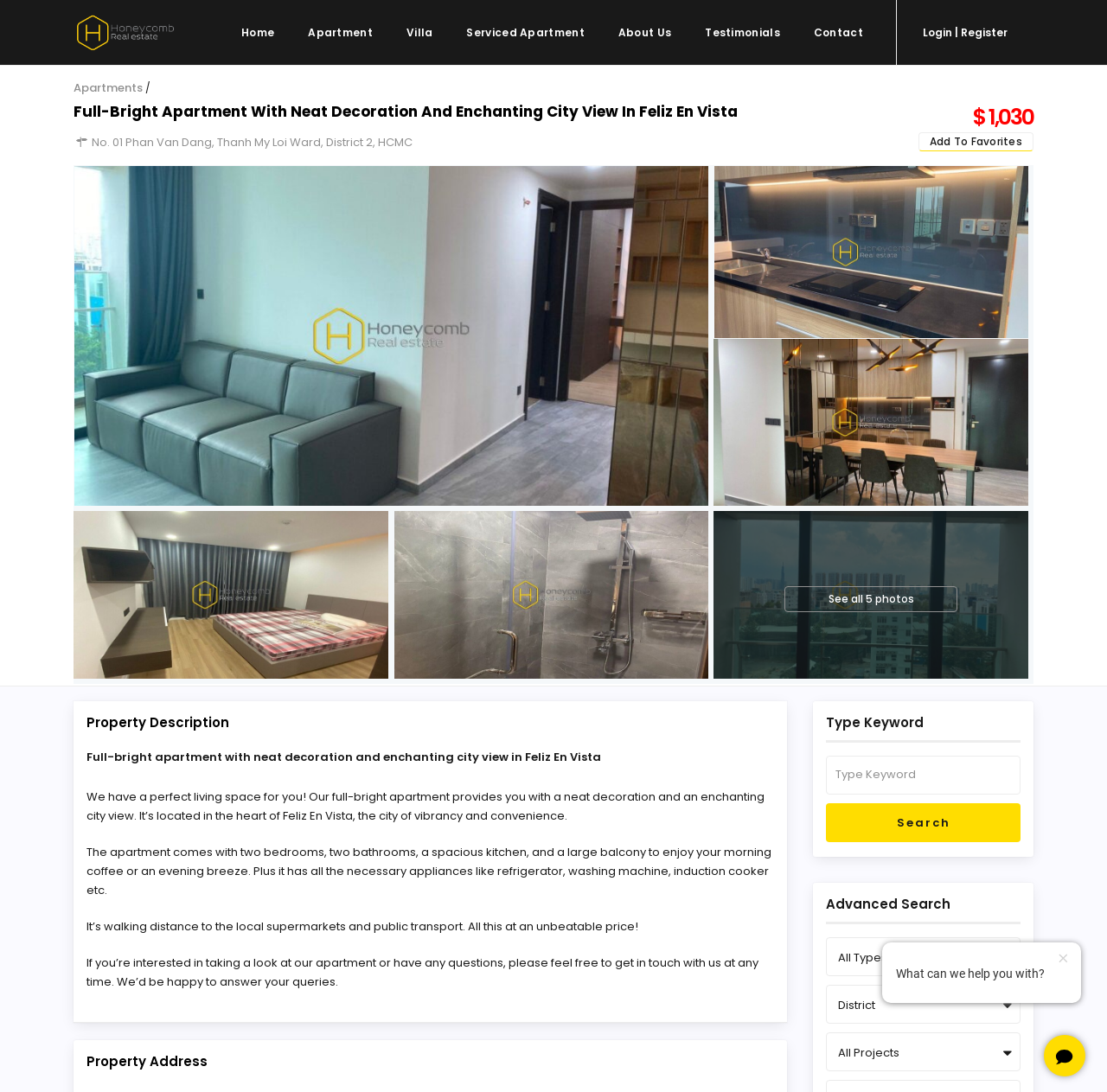Identify the coordinates of the bounding box for the element that must be clicked to accomplish the instruction: "Search for apartments".

[0.746, 0.692, 0.922, 0.727]